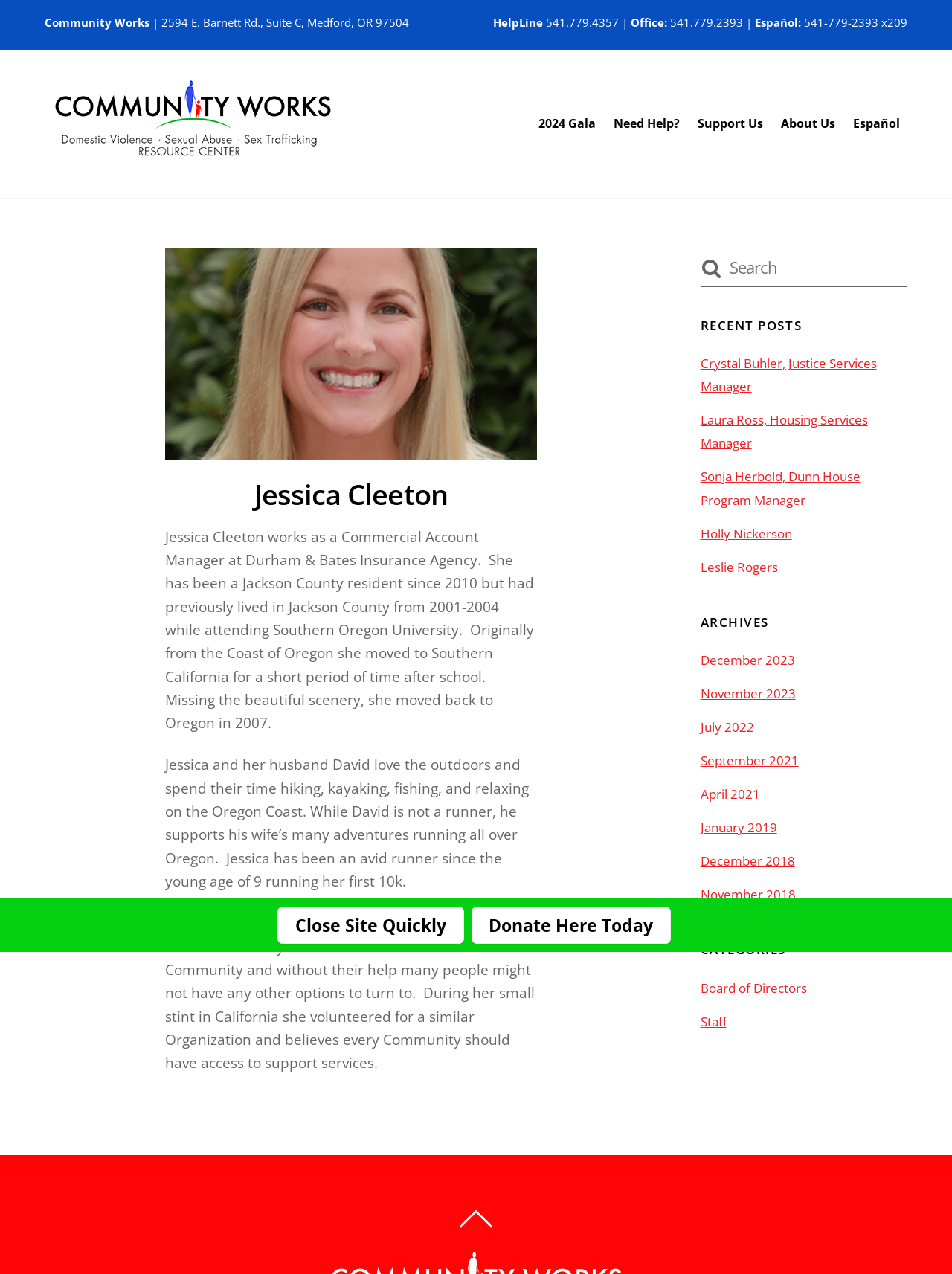For the element described, predict the bounding box coordinates as (top-left x, top-left y, bottom-right x, bottom-right y). All values should be between 0 and 1. Element description: title="instagram"

None